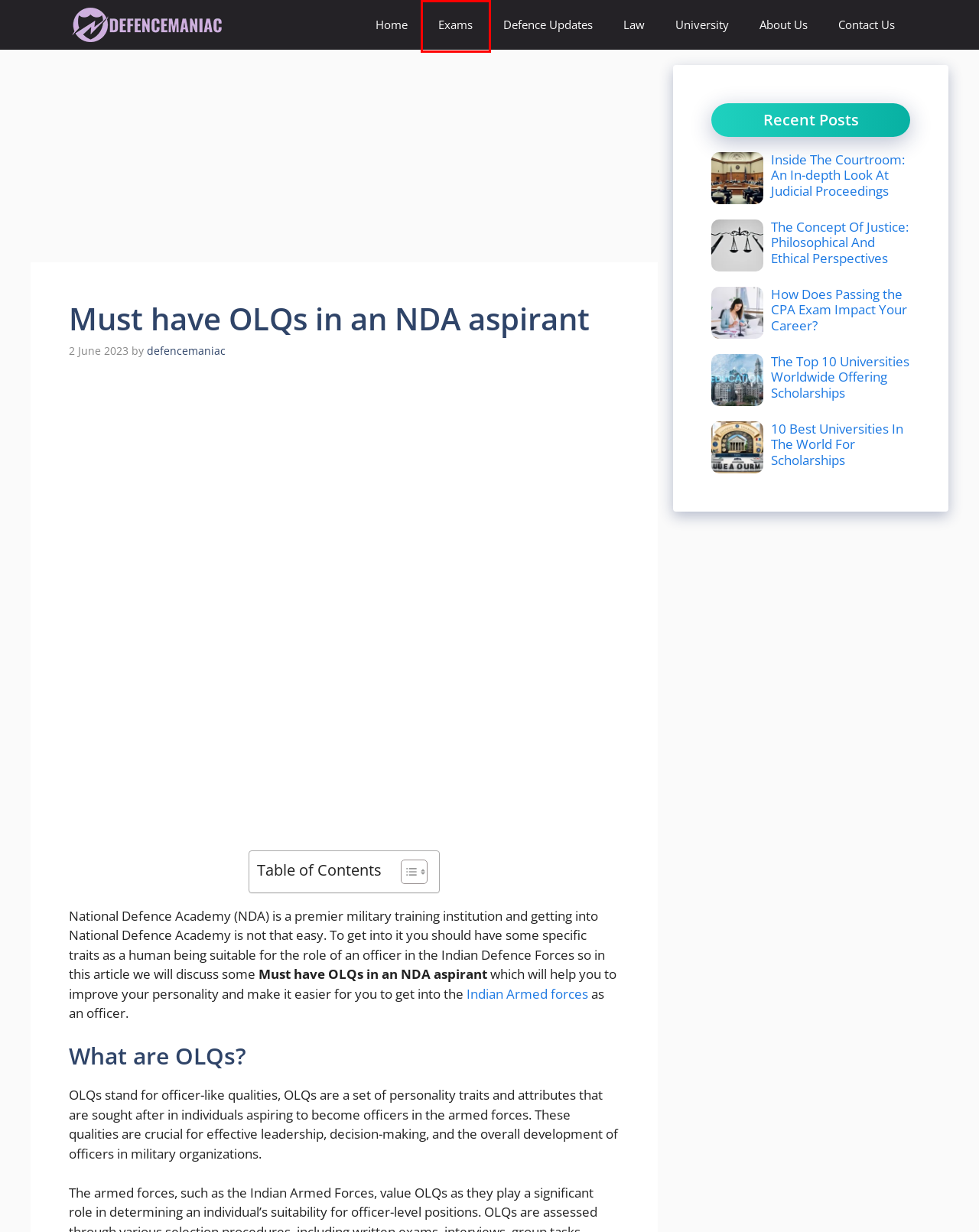Analyze the screenshot of a webpage with a red bounding box and select the webpage description that most accurately describes the new page resulting from clicking the element inside the red box. Here are the candidates:
A. Defence Maniac - One stop solution for Defence Exams and Updates
B. 10 Best Universities In The World For Scholarships
C. About Us
D. Contact Us - Defence Maniac
E. Exams Archives - Defence Maniac
F. defencemaniac, Author at Defence Maniac
G. Law Archives - Defence Maniac
H. Defence Updates Archives - Defence Maniac

E